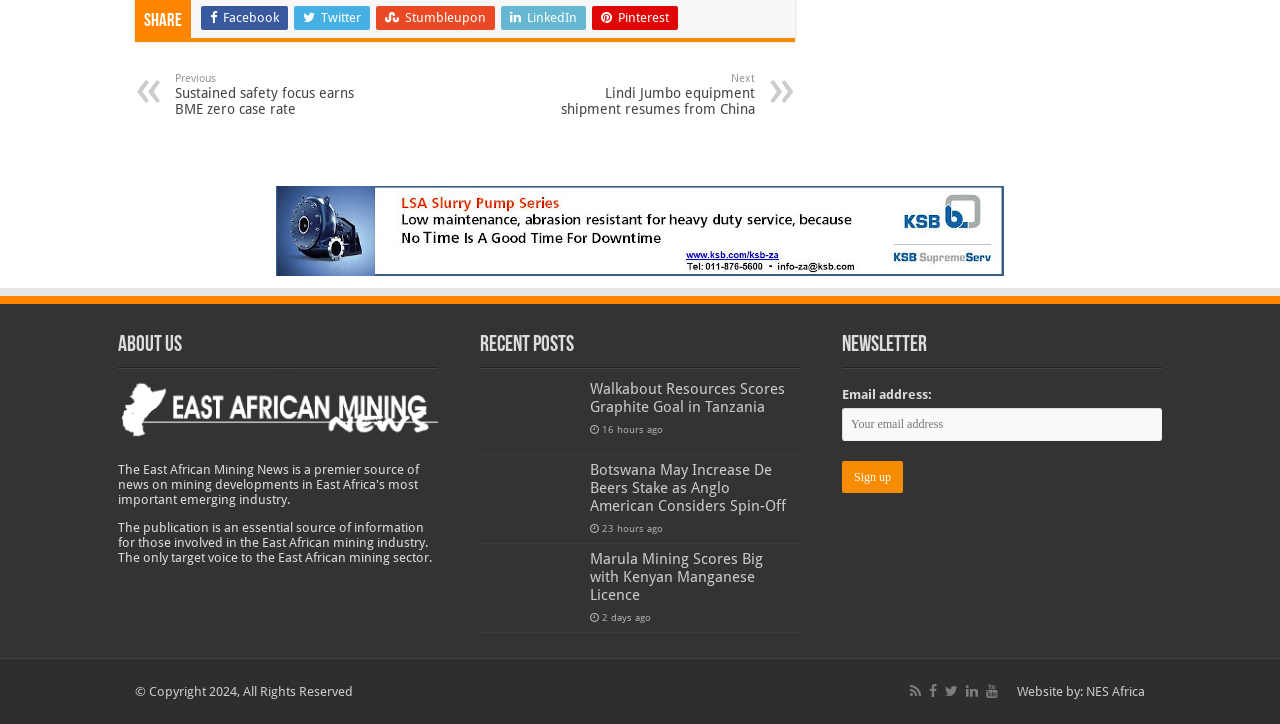What is the name of the company that developed the website?
Answer with a single word or phrase, using the screenshot for reference.

NES Africa